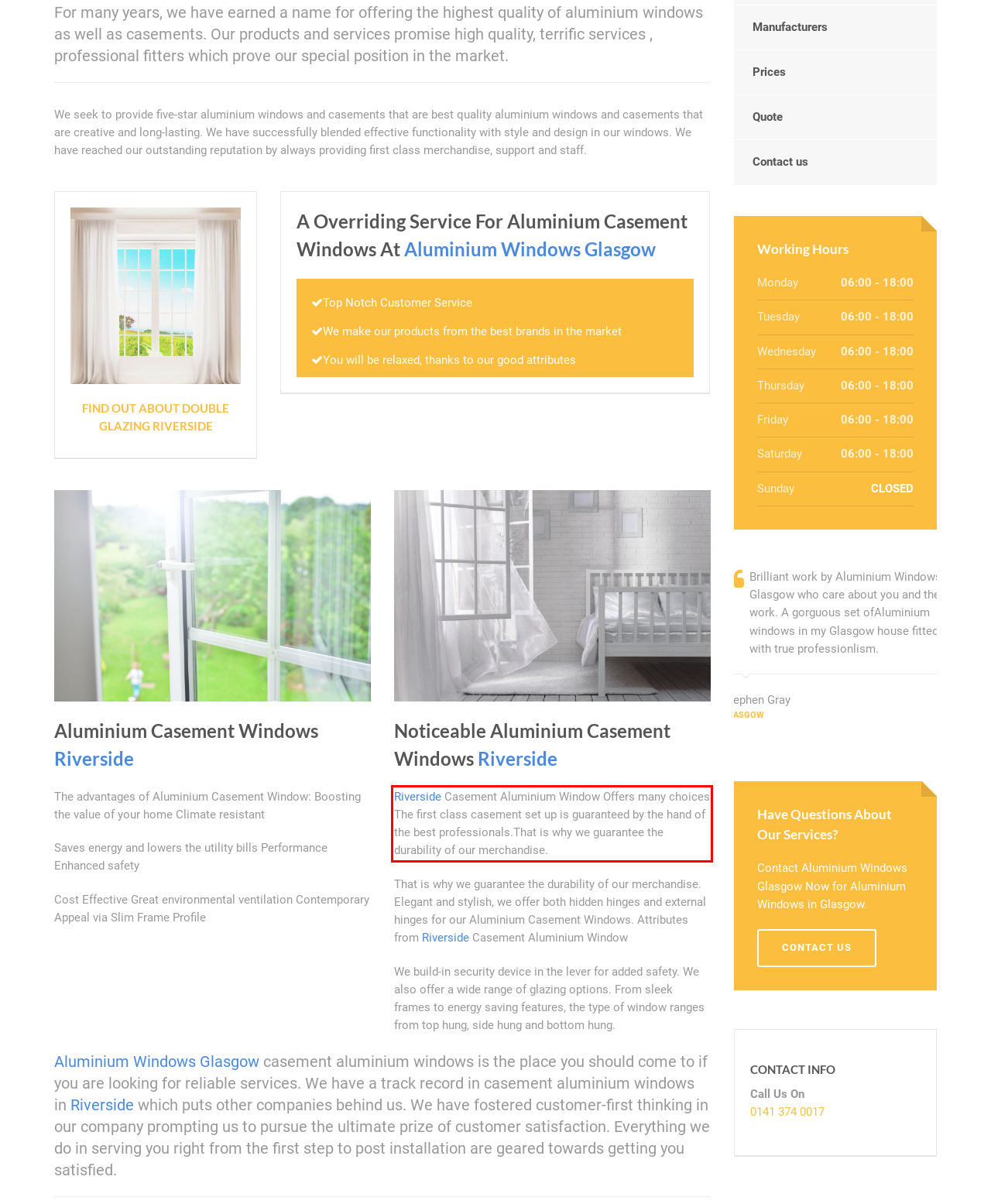Using OCR, extract the text content found within the red bounding box in the given webpage screenshot.

Riverside Casement Aluminium Window Offers many choices The first class casement set up is guaranteed by the hand of the best professionals.That is why we guarantee the durability of our merchandise.